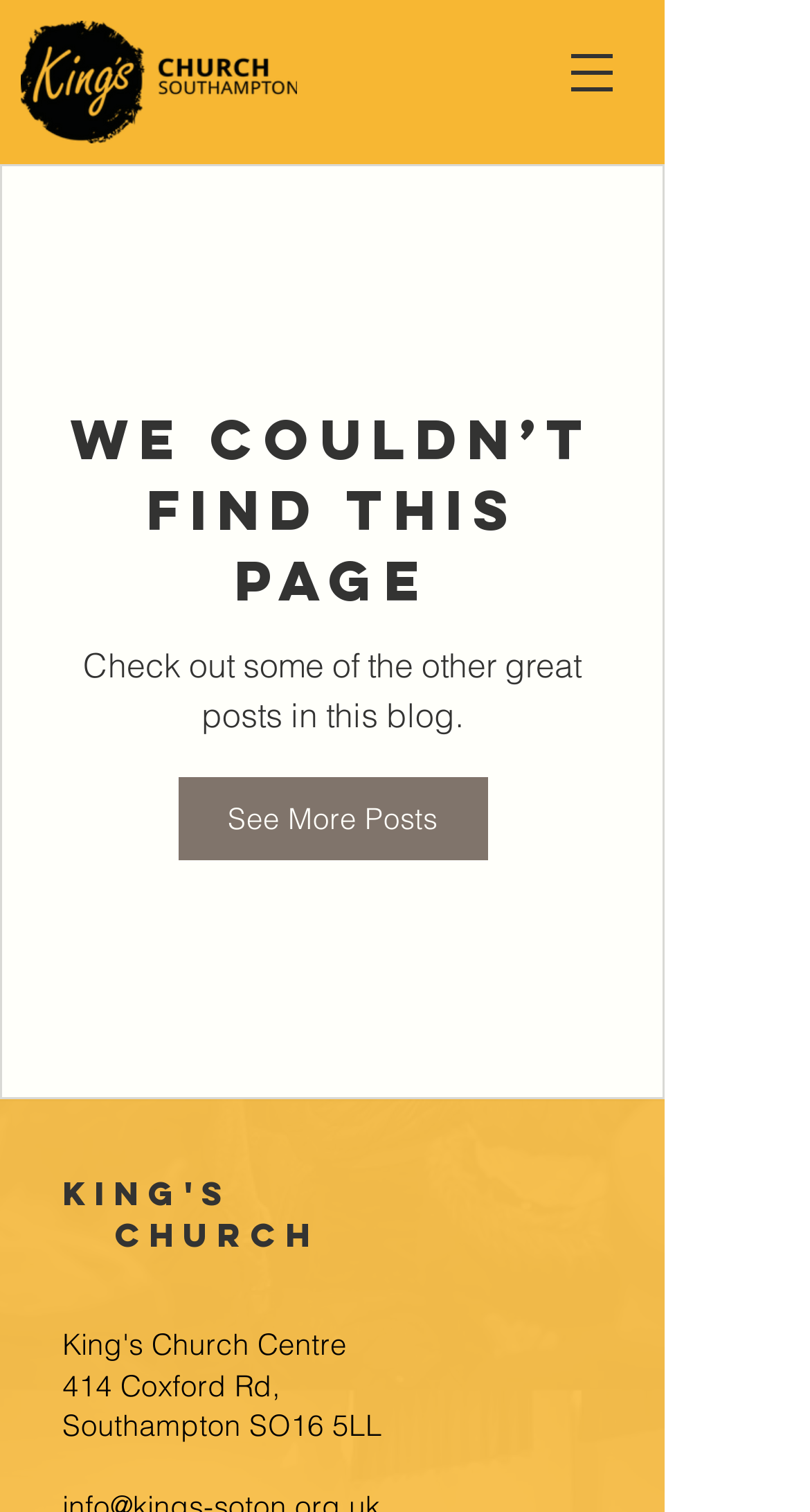Explain the webpage's layout and main content in detail.

The webpage appears to be a blog post page from Kings Church Southampton. At the top left corner, there is a KingsLogoBlack.png image, which is also a link. To the right of the logo, there is a navigation menu labeled "Site" with a button that has a popup menu. The button is accompanied by an image.

The main content of the page is divided into two sections. The top section has a heading that reads "King's Church" in two lines, with "King's" on the first line and "Church" on the second line. Below the heading, there is a generic element with the text "We Couldn’t Find This Page", indicating that the page was not found. 

Below this element, there is a paragraph of text that says "Check out some of the other great posts in this blog." Following this text, there is a link labeled "See More Posts". 

At the bottom of the page, there is an address section with two lines of text: "414 Coxford Rd," and "Southampton SO16 5LL".